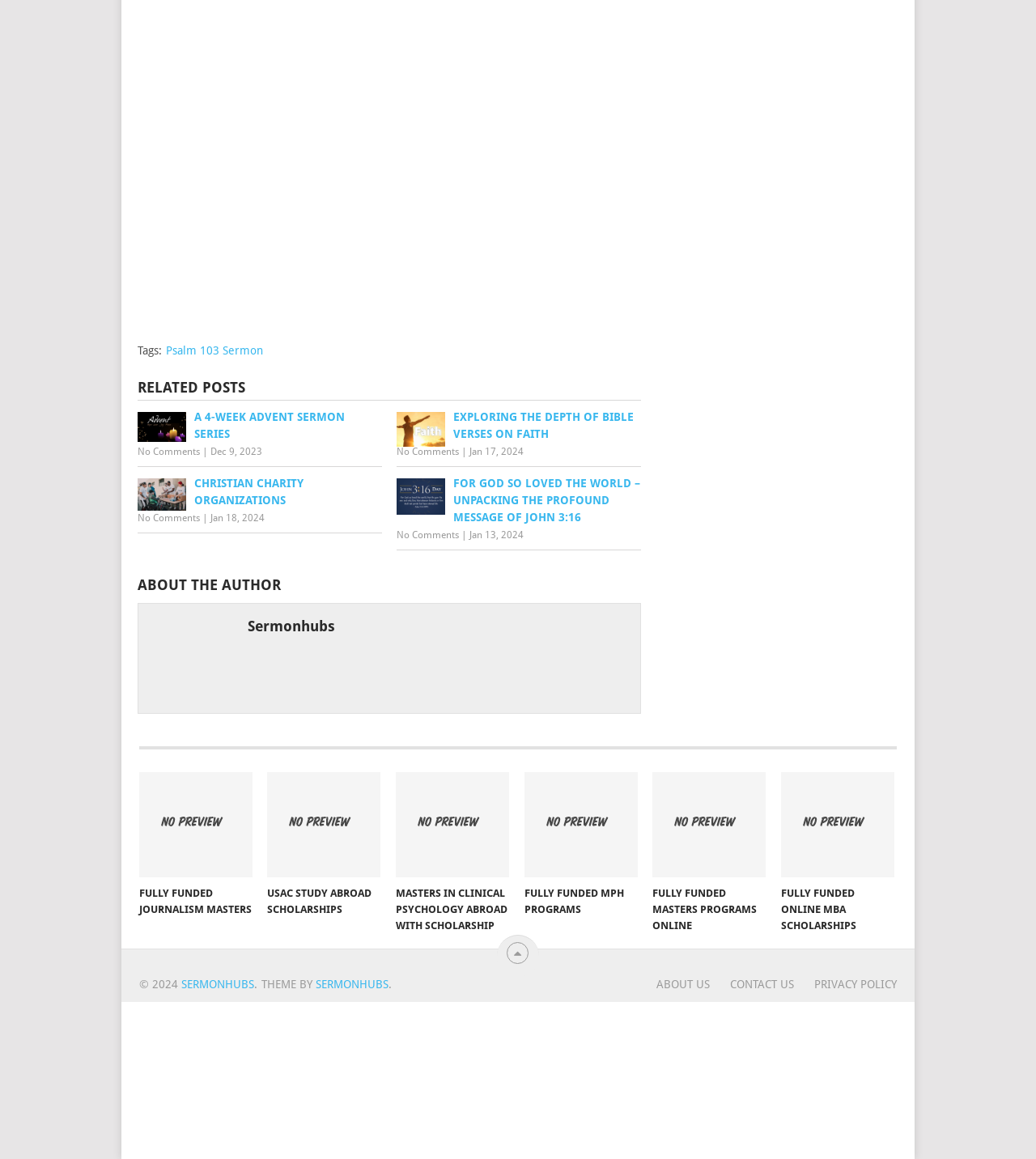How many links are in the footer section?
Please provide a single word or phrase based on the screenshot.

5